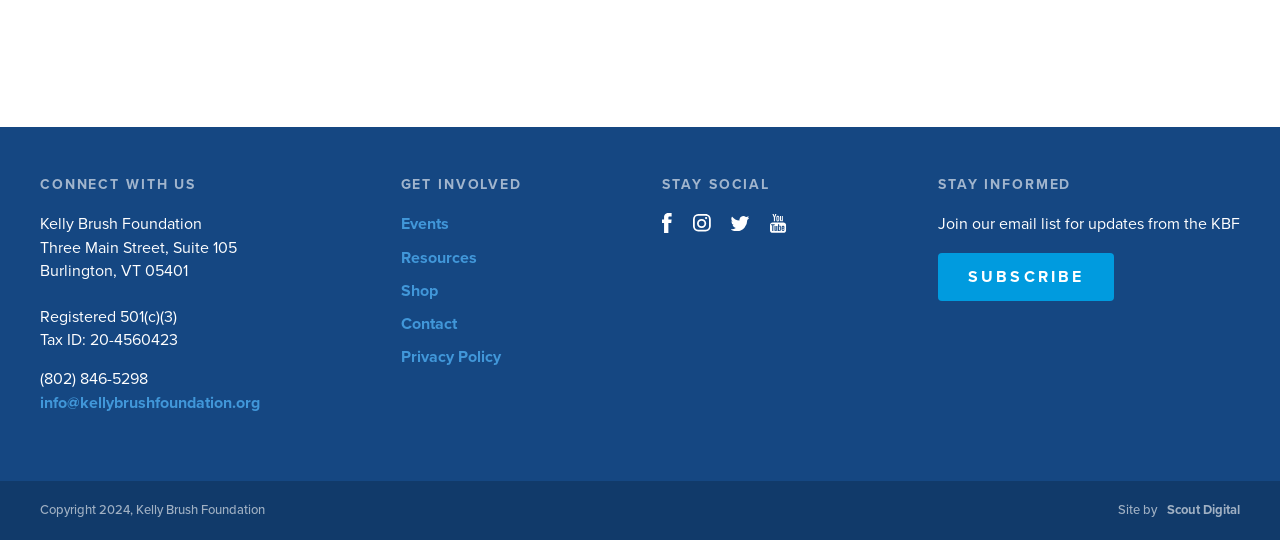Identify the bounding box coordinates necessary to click and complete the given instruction: "Click on the 'Support' link".

None